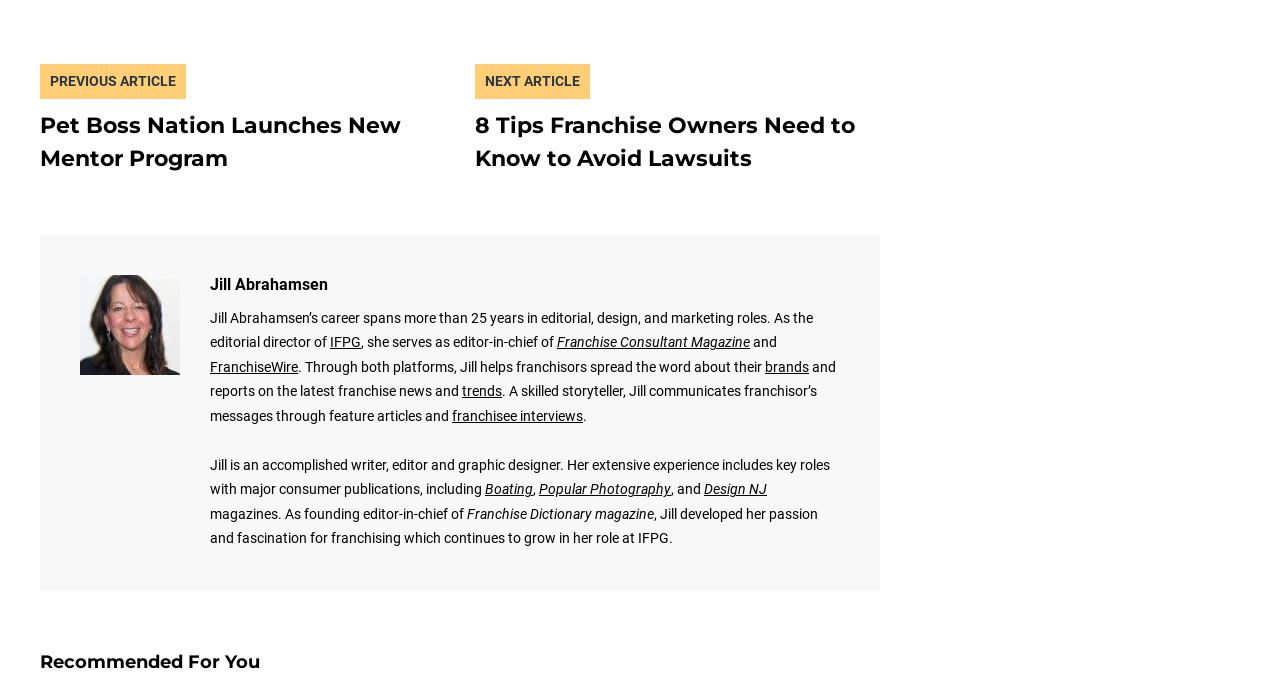Please determine the bounding box coordinates of the area that needs to be clicked to complete this task: 'Learn more about Jill Abrahamsen'. The coordinates must be four float numbers between 0 and 1, formatted as [left, top, right, bottom].

[0.164, 0.394, 0.256, 0.421]